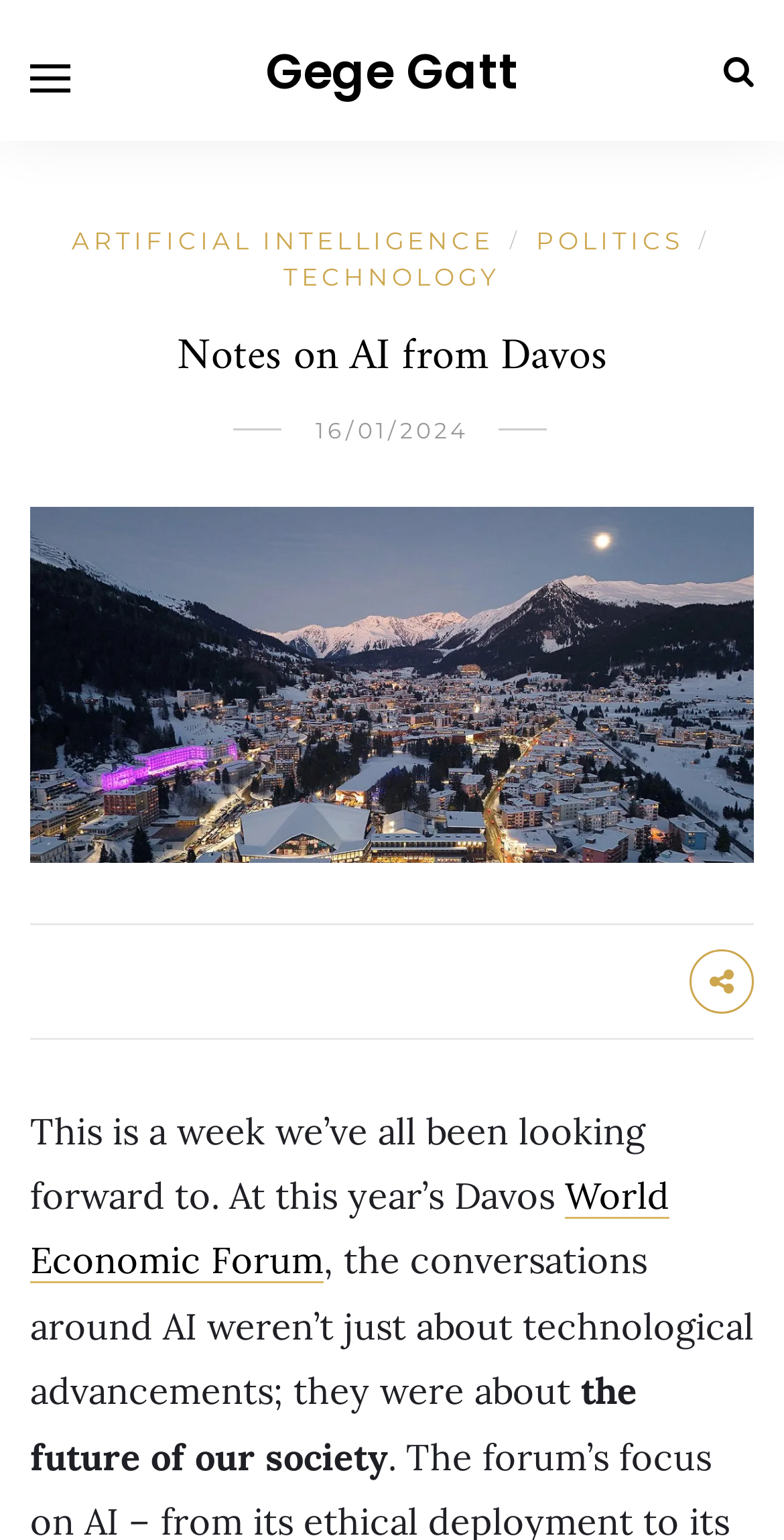Refer to the image and provide a thorough answer to this question:
What is the author of the article?

The author of the article can be found by looking at the link element with the text 'Gege Gatt' which is located at the top of the webpage, indicating that it is the author's name.